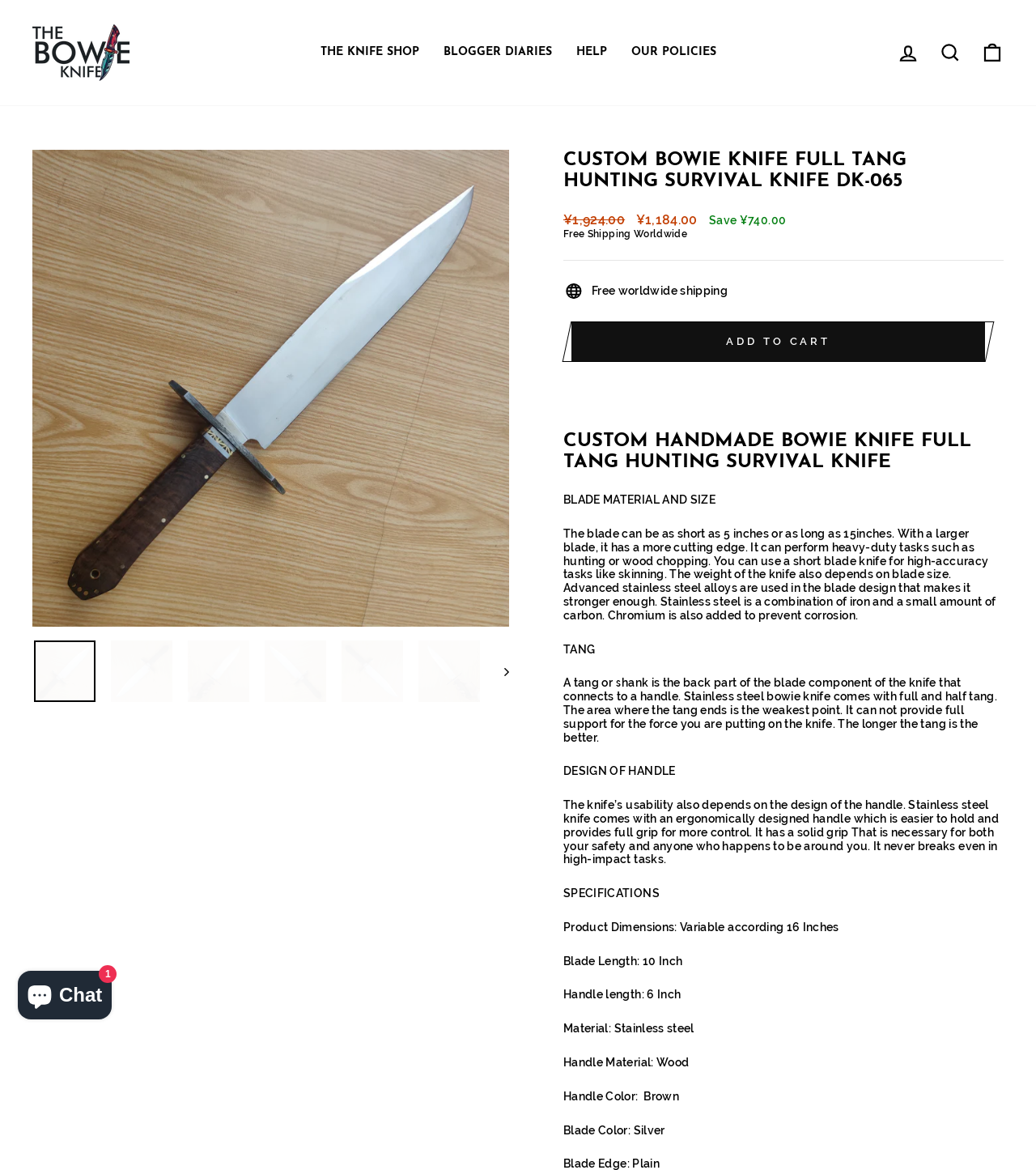Provide the bounding box coordinates for the area that should be clicked to complete the instruction: "Click the 'ADD TO CART' button".

[0.552, 0.275, 0.951, 0.309]